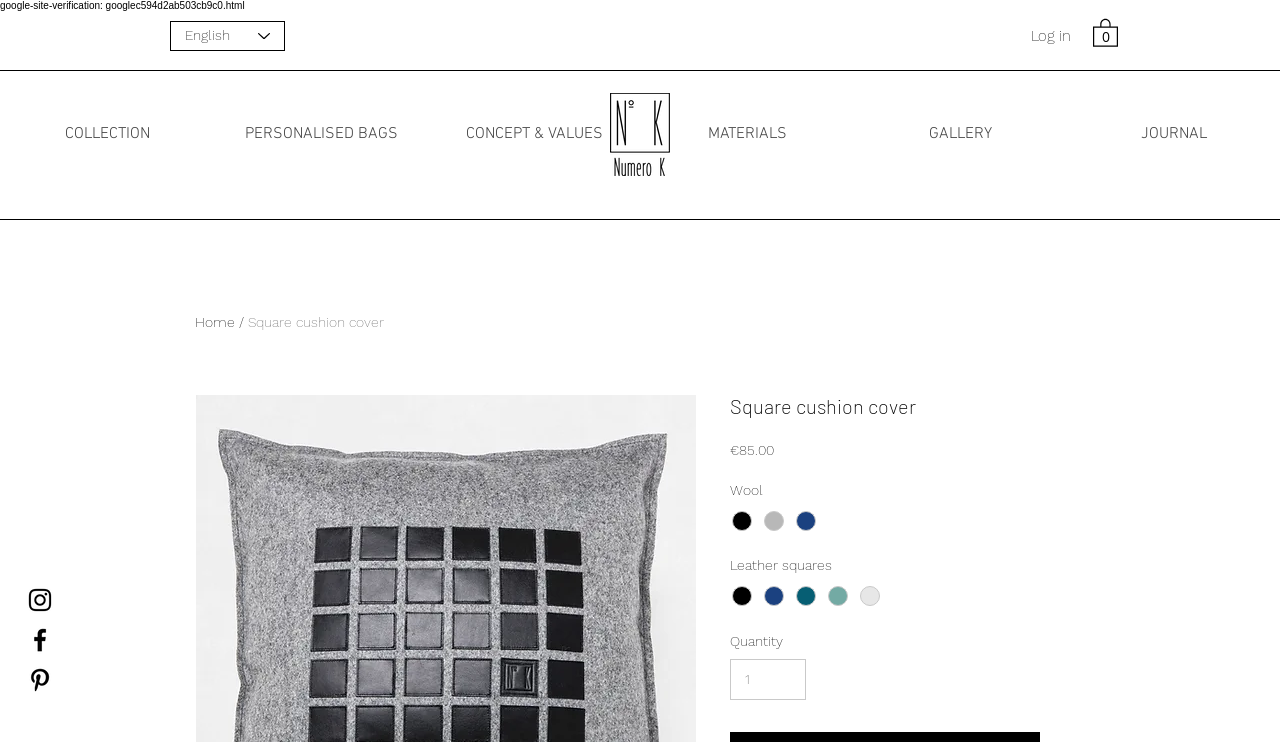Please provide a brief answer to the question using only one word or phrase: 
What is the price of the square cushion cover?

€85.00